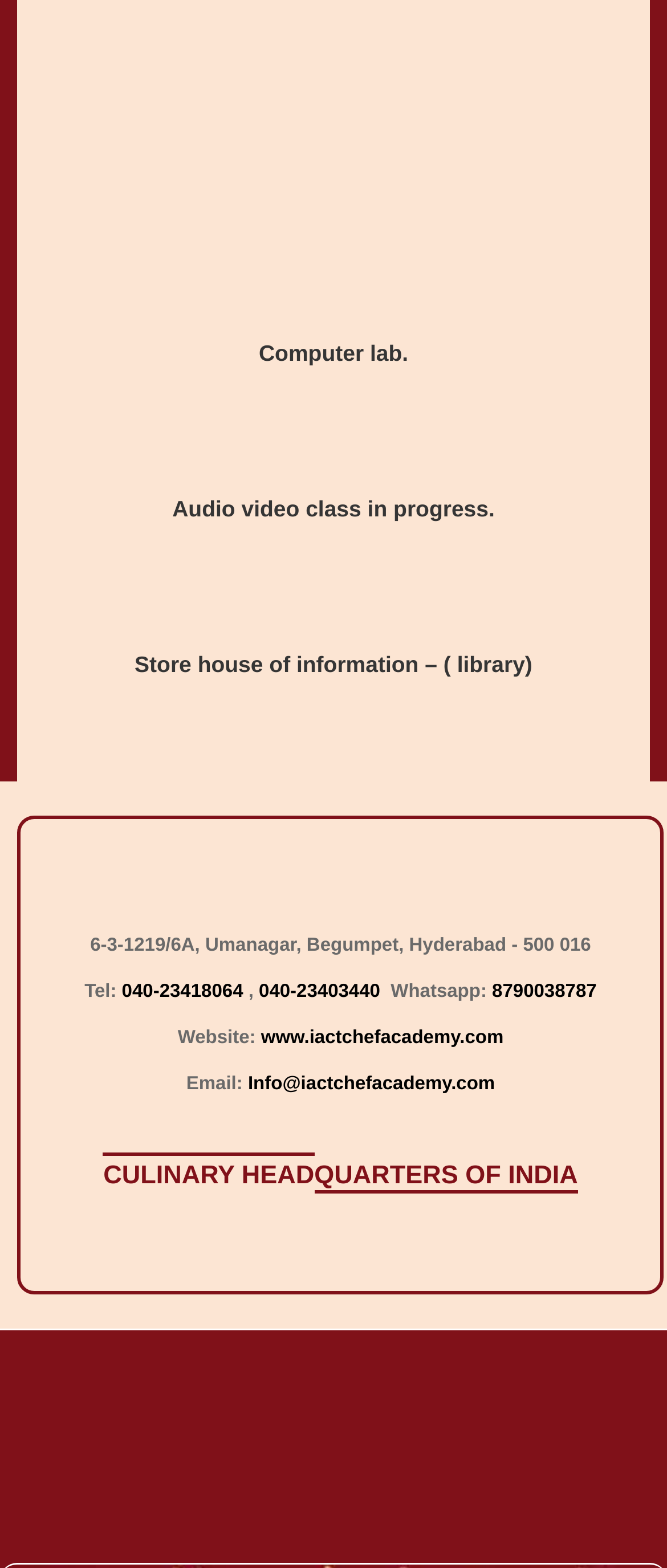Answer the question with a brief word or phrase:
What is the phone number of the academy?

040-23418064